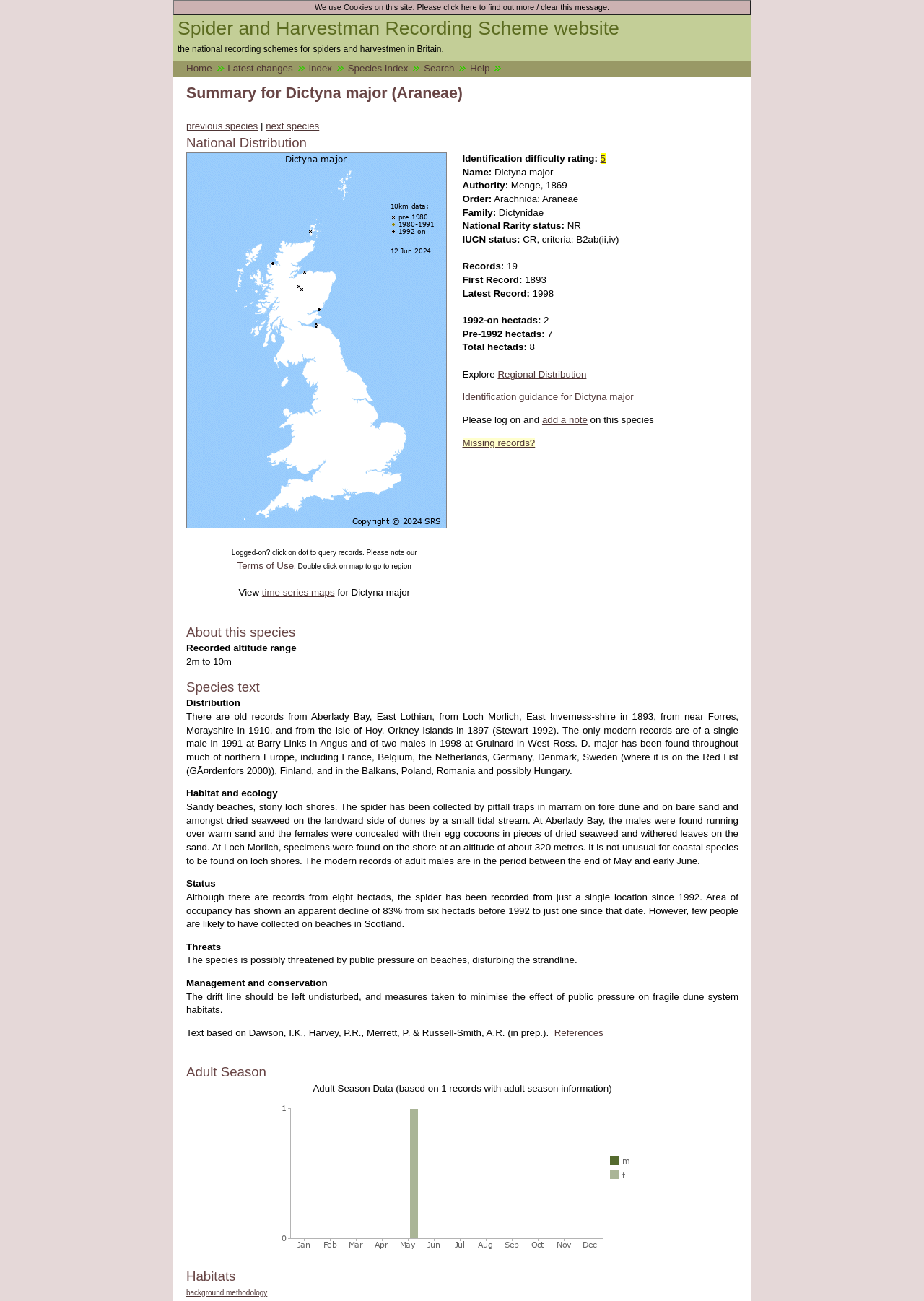What is the habitat of Dictyna major?
Offer a detailed and exhaustive answer to the question.

The habitat of Dictyna major can be found in the section 'Habitat and ecology' which is located in the lower part of the webpage. According to the text, the habitat of Dictyna major is 'Sandy beaches, stony loch shores'.